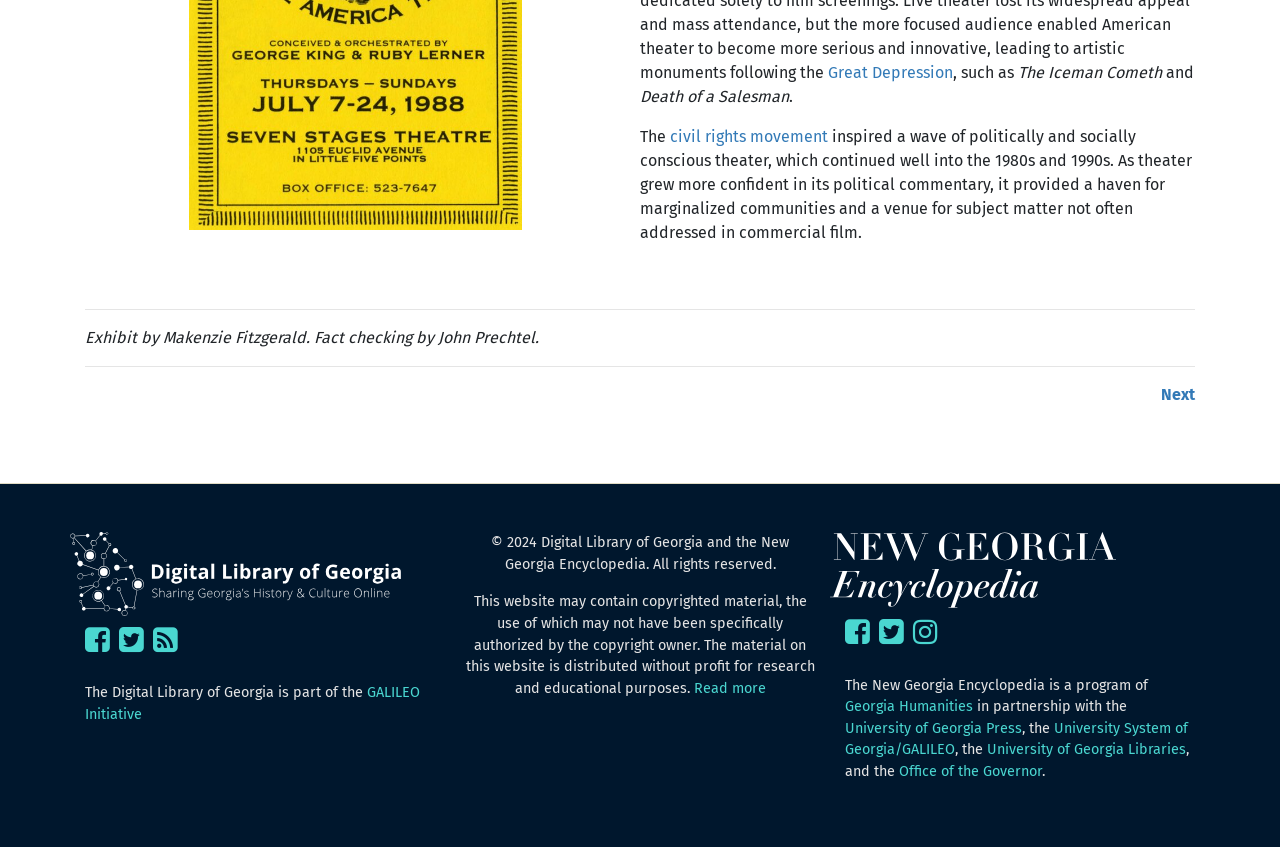Provide the bounding box coordinates of the HTML element described as: "University of Georgia Press". The bounding box coordinates should be four float numbers between 0 and 1, i.e., [left, top, right, bottom].

[0.66, 0.85, 0.798, 0.87]